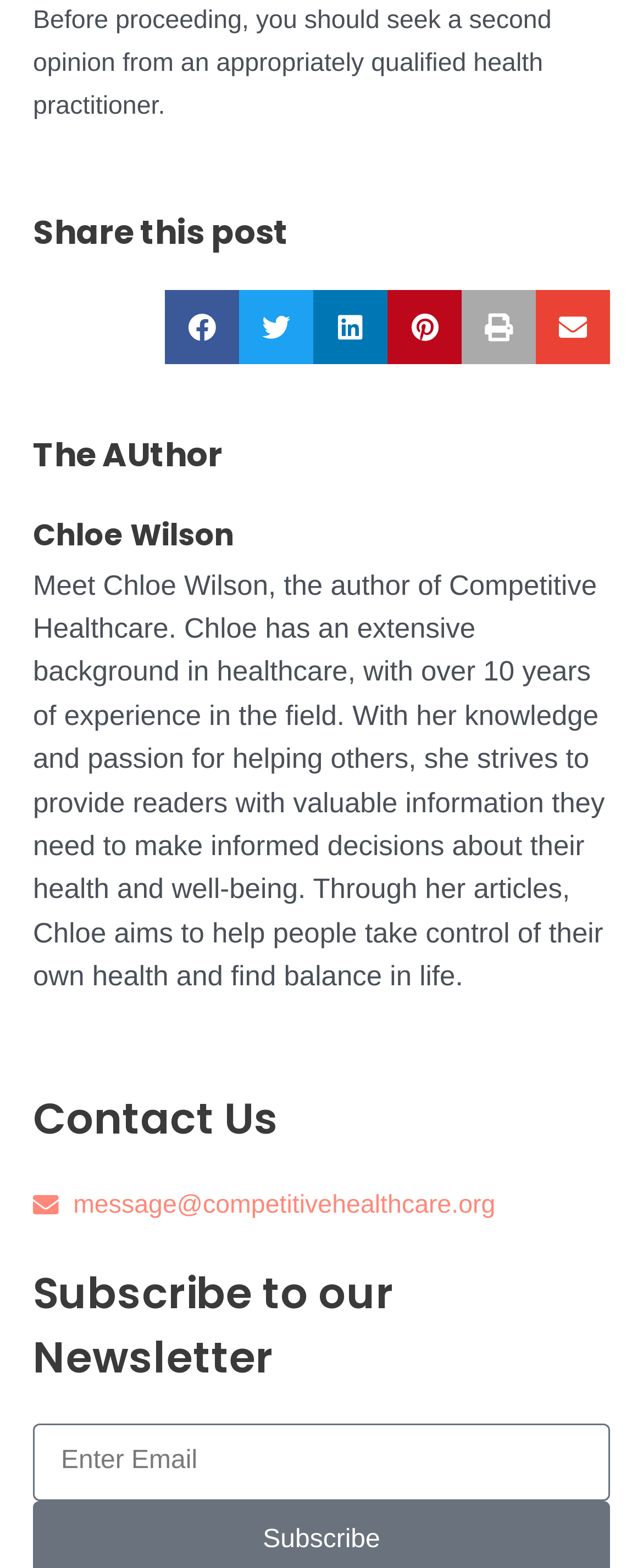Determine the bounding box coordinates of the clickable element to complete this instruction: "Share on twitter". Provide the coordinates in the format of four float numbers between 0 and 1, [left, top, right, bottom].

[0.372, 0.185, 0.487, 0.232]